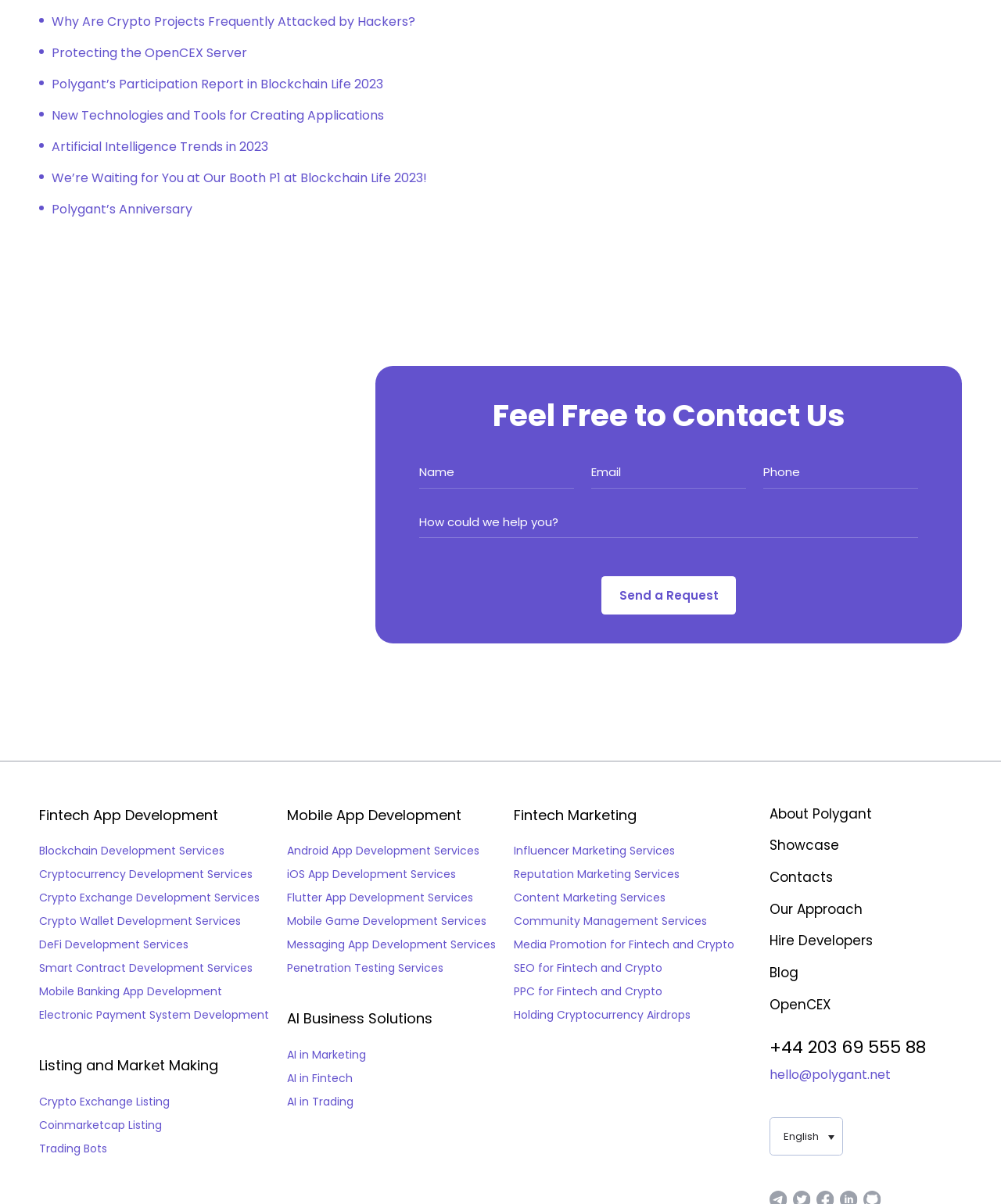Please reply with a single word or brief phrase to the question: 
How many links are related to blockchain development services?

6